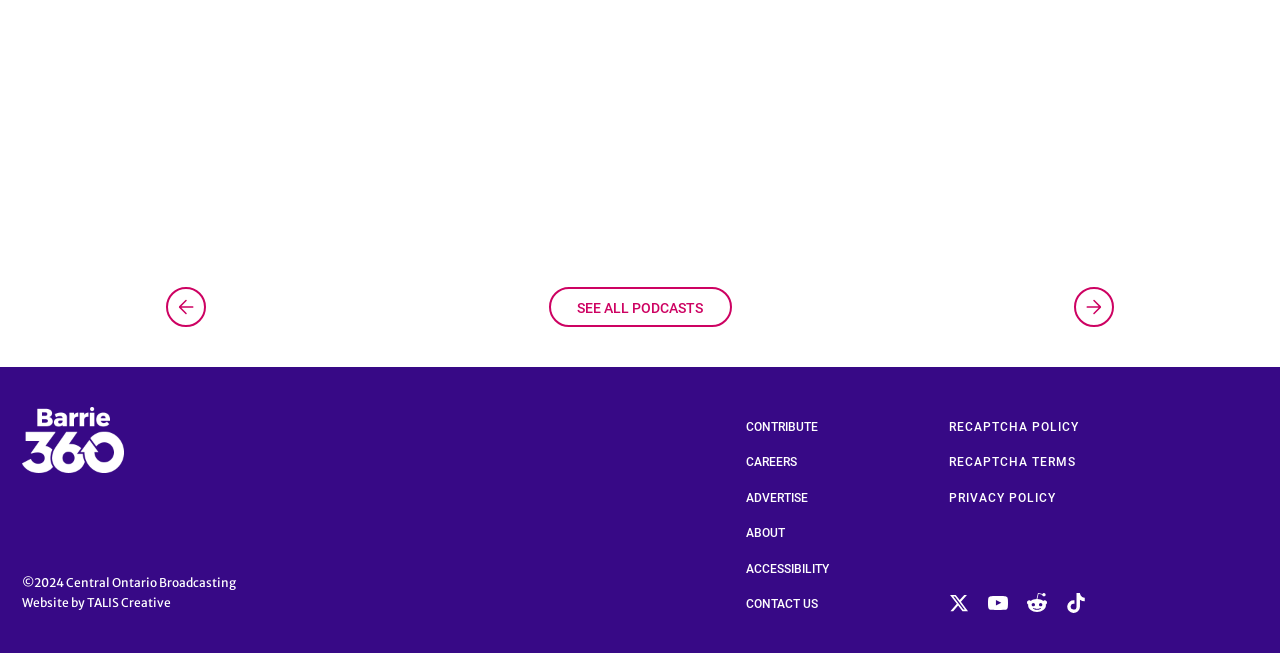Can you identify the bounding box coordinates of the clickable region needed to carry out this instruction: 'visit CONTRIBUTE page'? The coordinates should be four float numbers within the range of 0 to 1, stated as [left, top, right, bottom].

[0.583, 0.636, 0.639, 0.663]